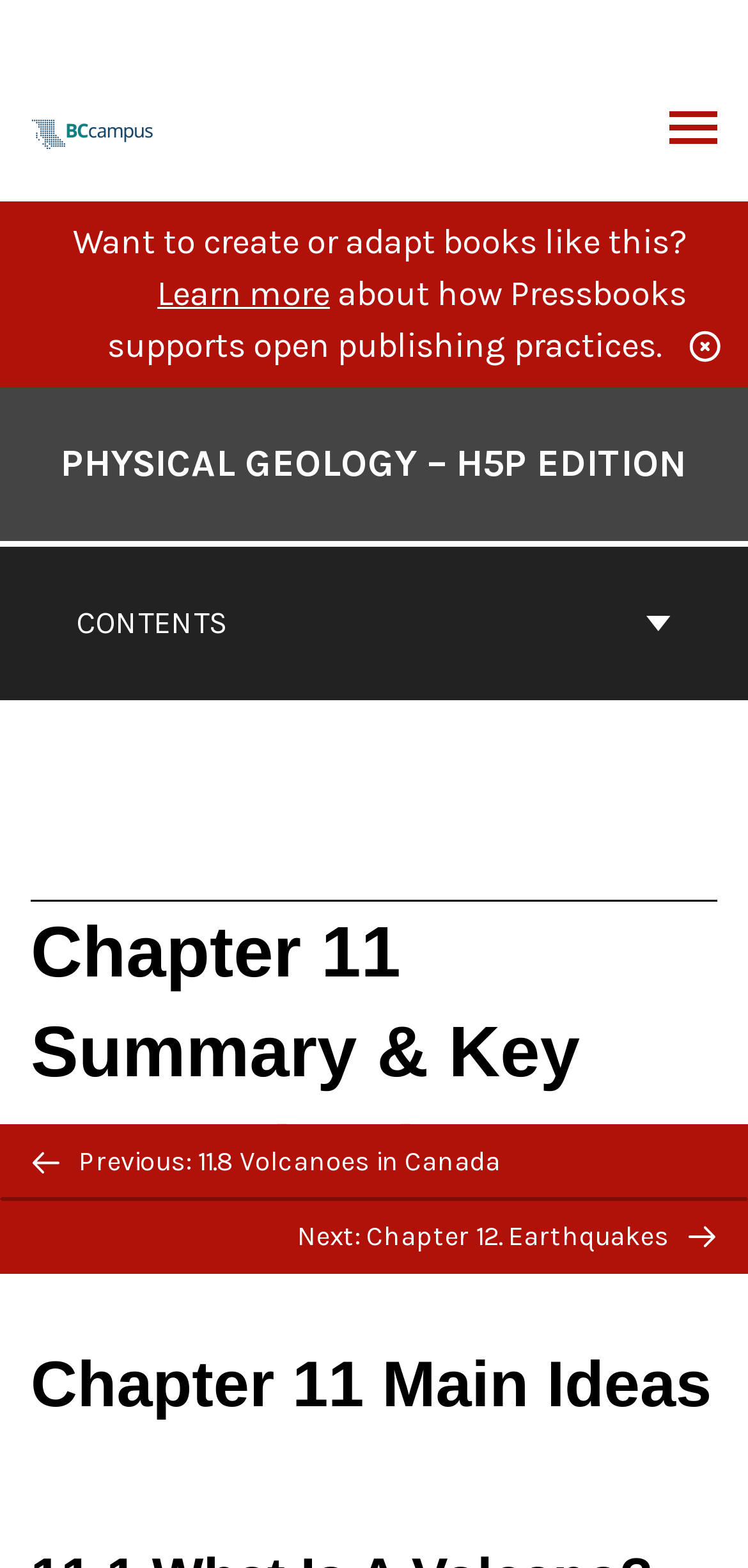Respond with a single word or phrase for the following question: 
What is the name of the book?

Physical Geology – H5P Edition